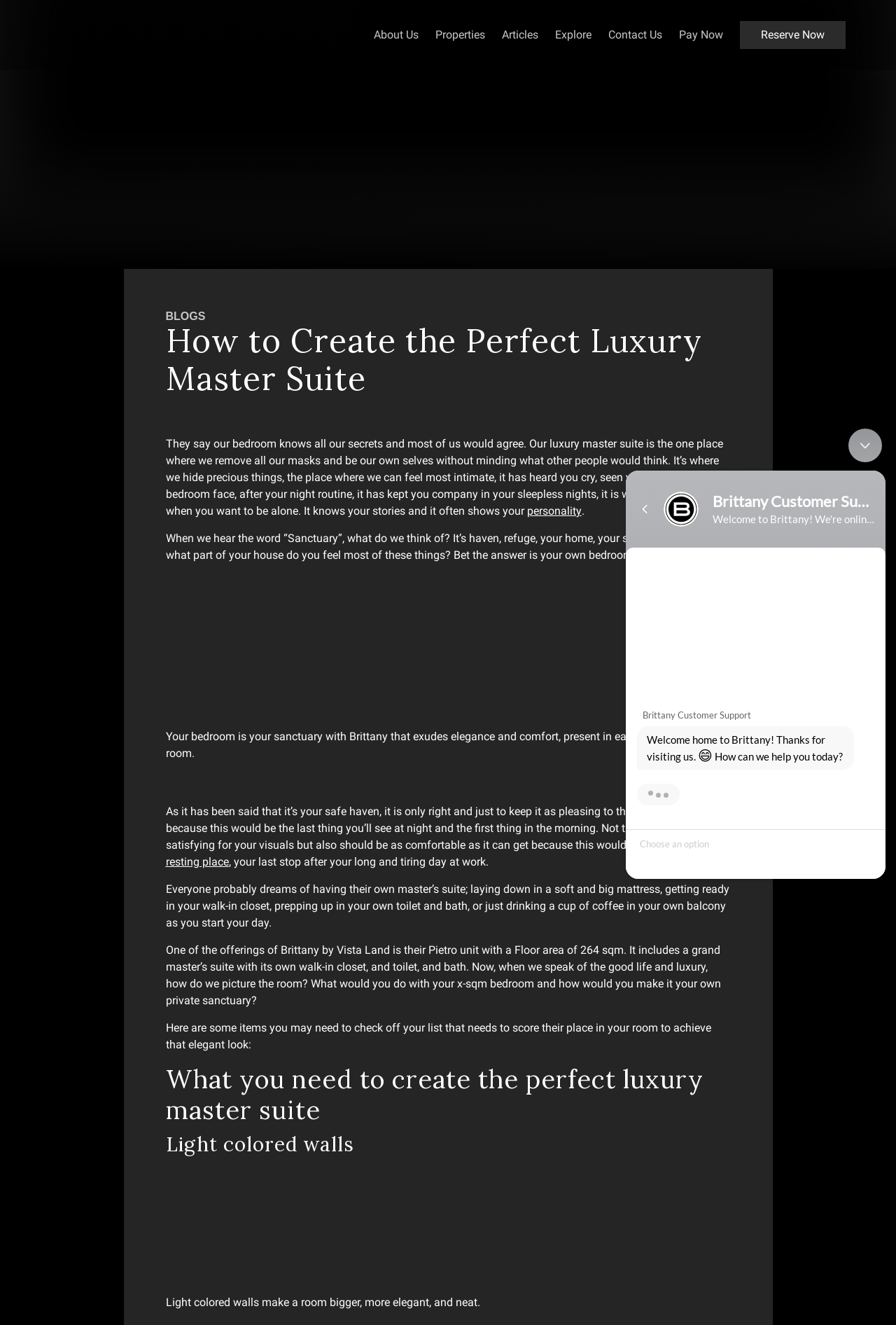Can you extract the primary headline text from the webpage?

How to Create the Perfect Luxury Master Suite